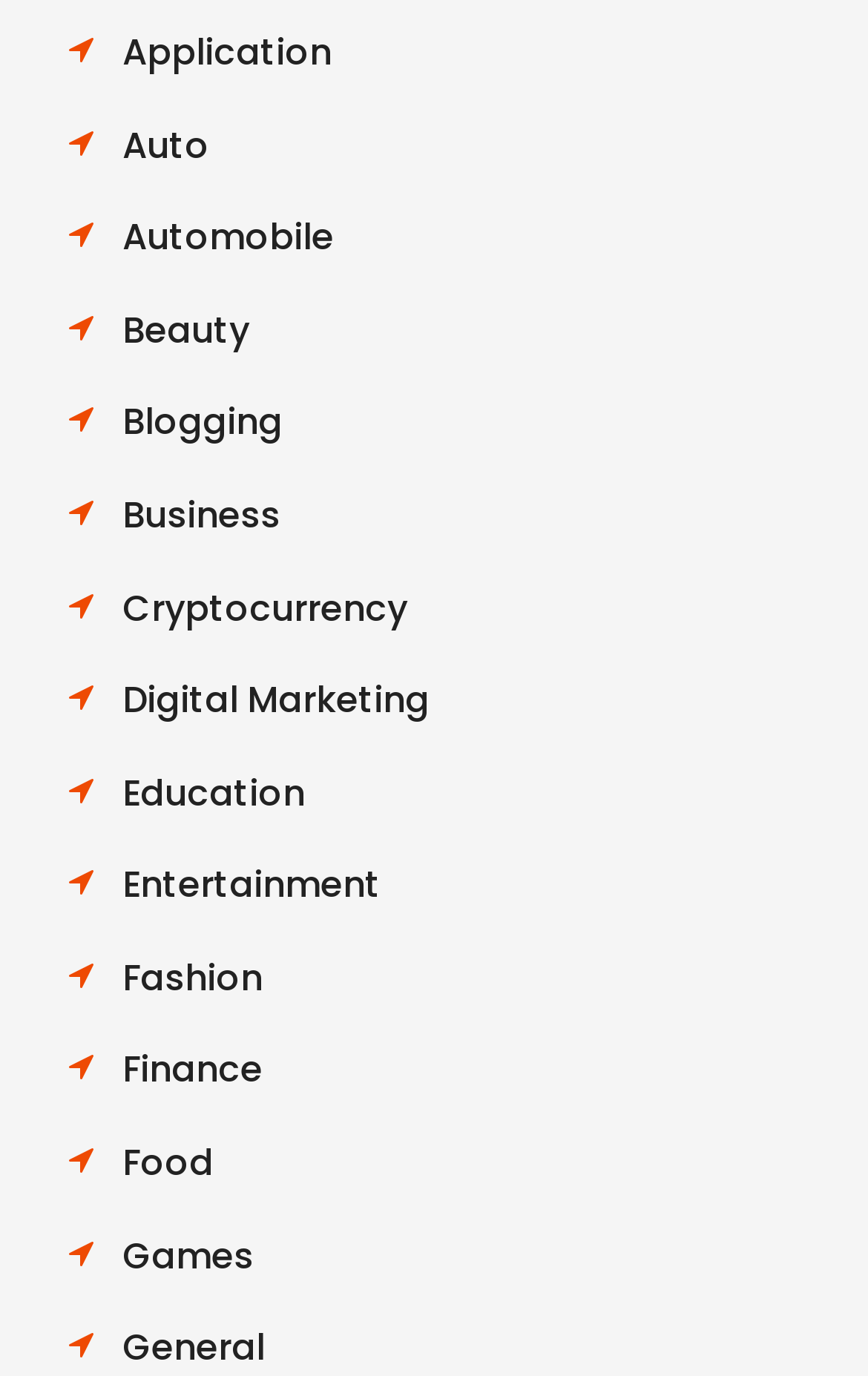How many category links are there? Please answer the question using a single word or phrase based on the image.

19